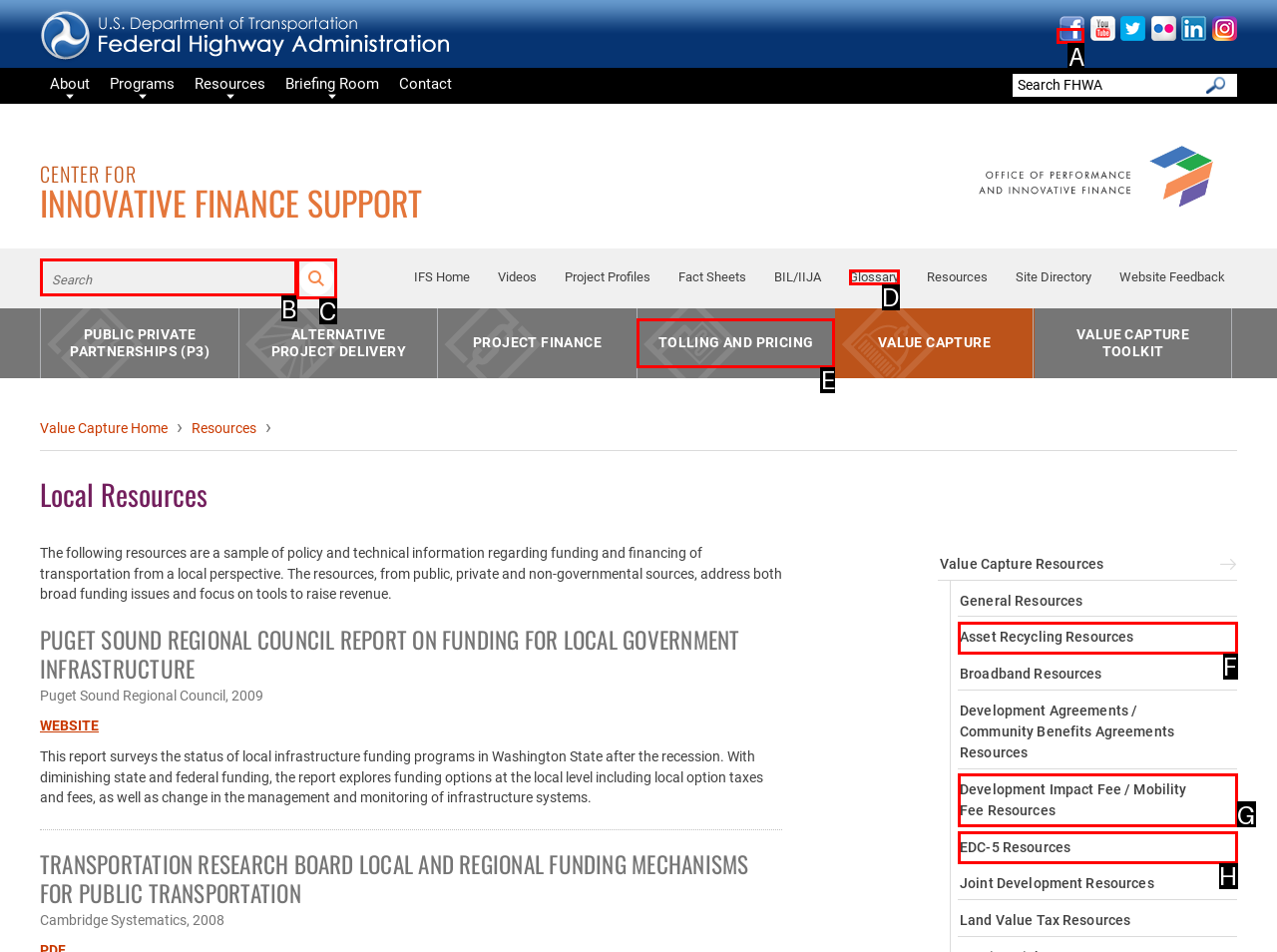Which lettered option should be clicked to perform the following task: Visit the Facebook page
Respond with the letter of the appropriate option.

A